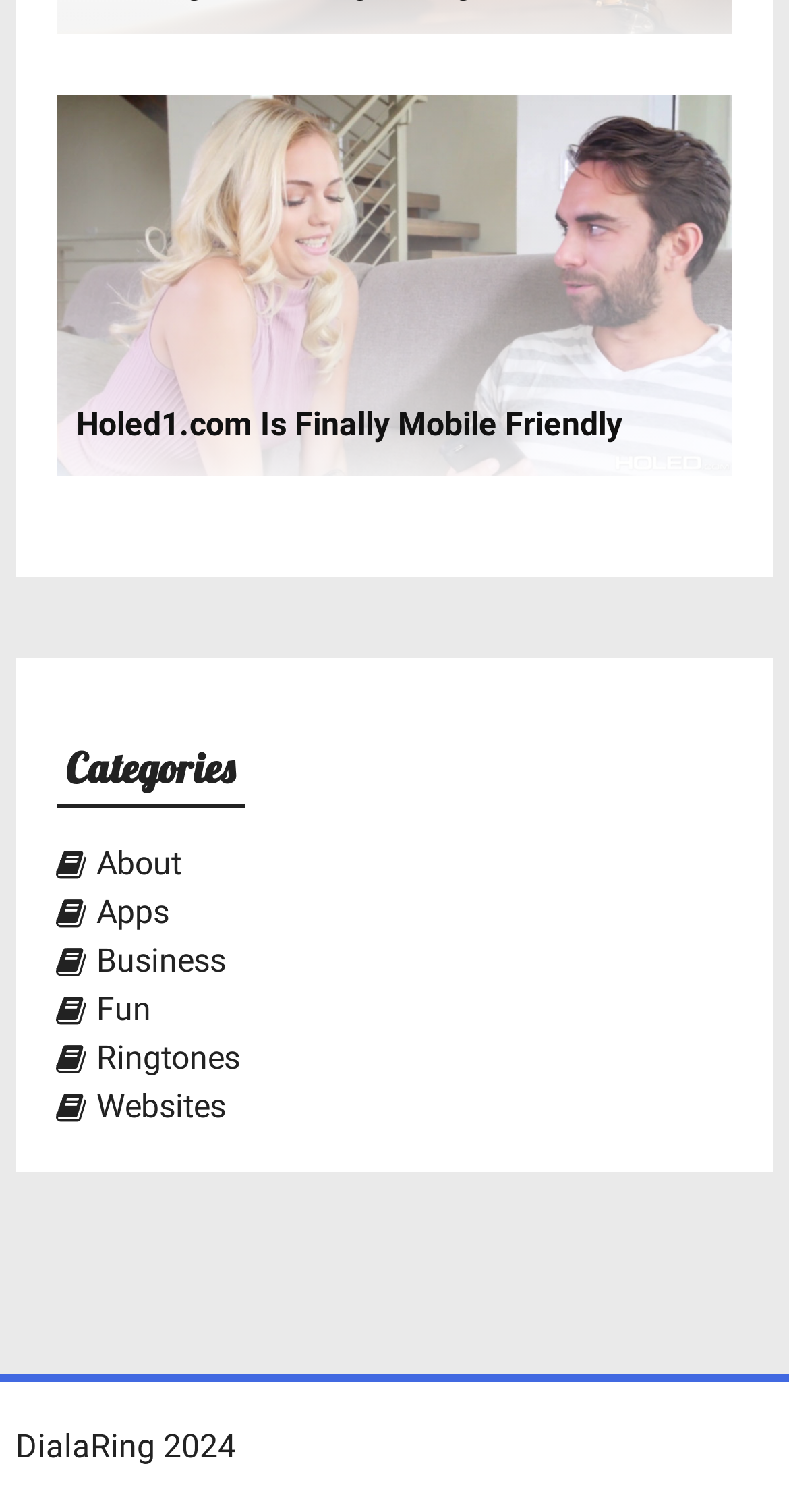Please answer the following question using a single word or phrase: 
What is the purpose of the image on the webpage?

To represent the website